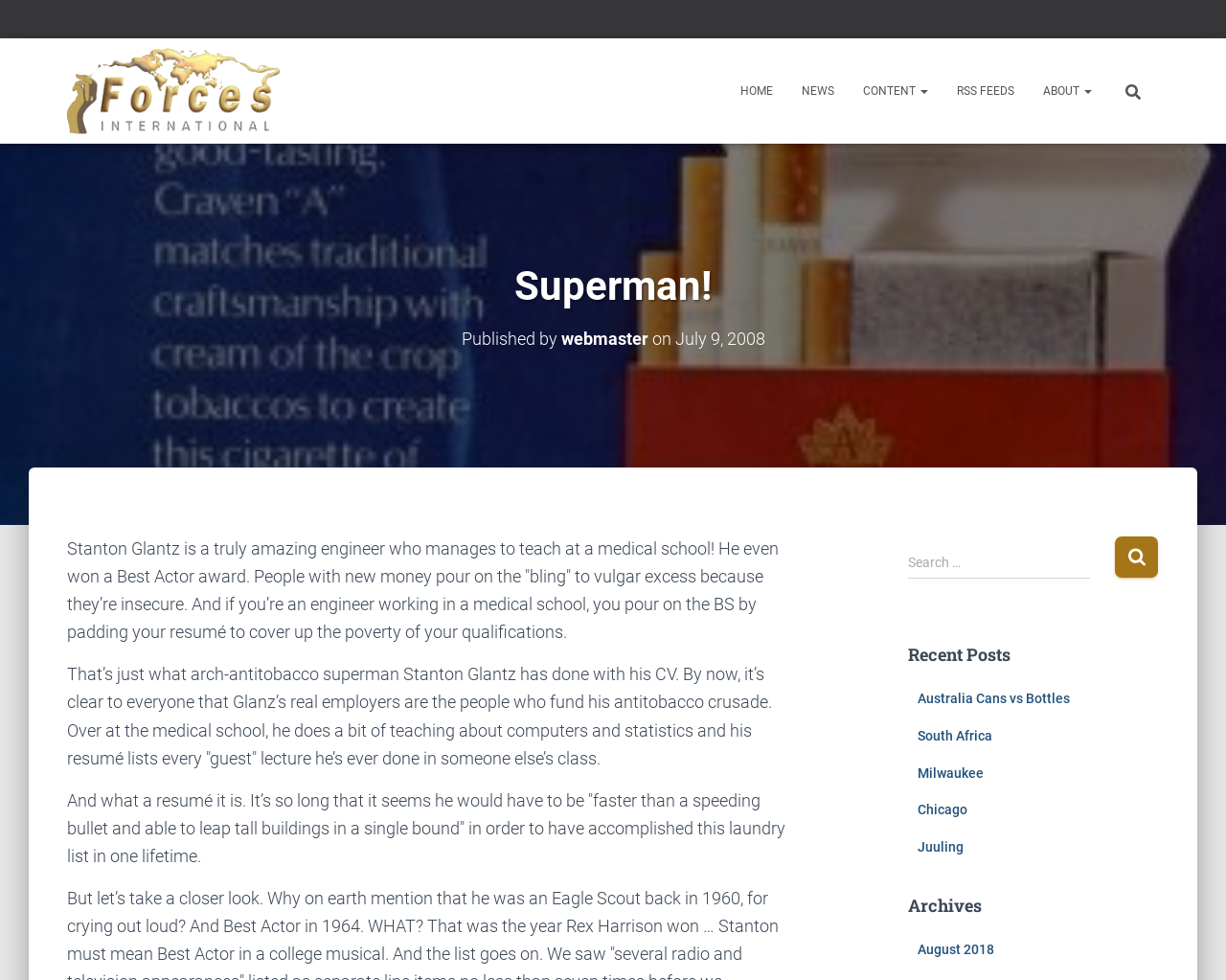Identify the bounding box coordinates of the region that needs to be clicked to carry out this instruction: "check article by David Edelman". Provide these coordinates as four float numbers ranging from 0 to 1, i.e., [left, top, right, bottom].

None